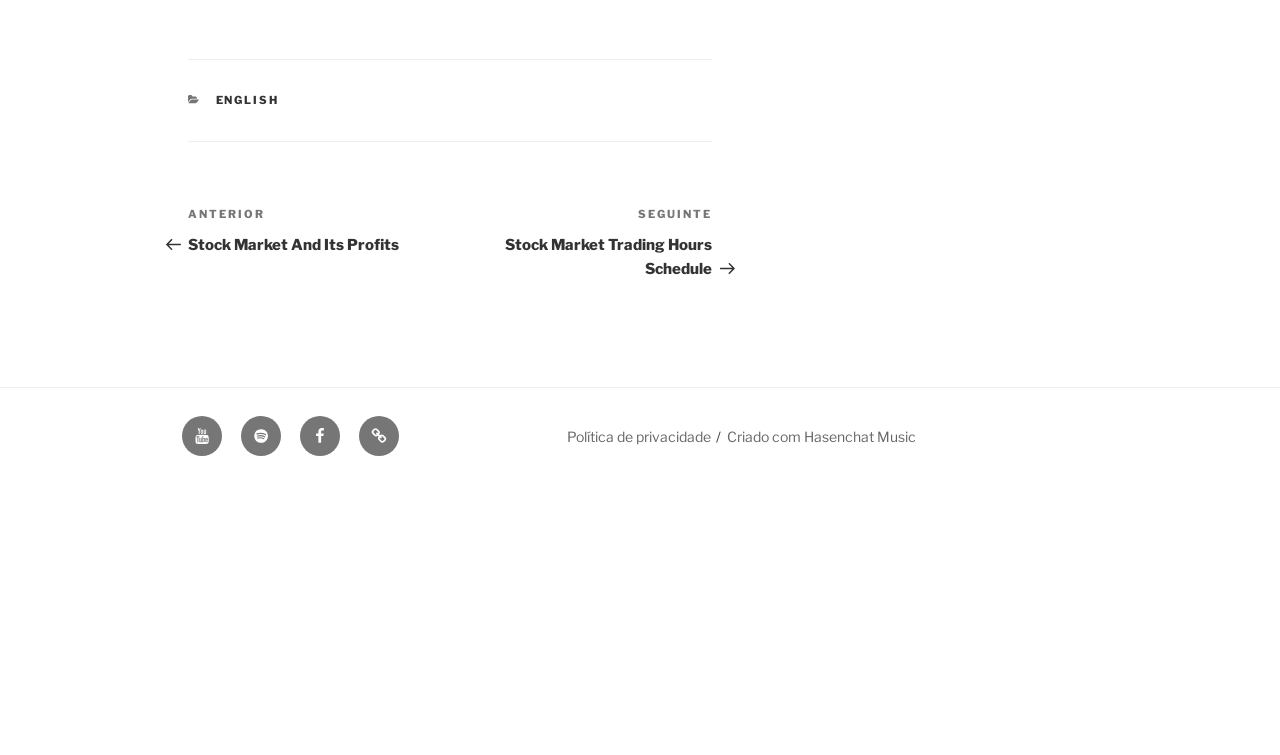What is the topic of the previous article?
From the details in the image, provide a complete and detailed answer to the question.

I found this information in the 'Navegação de artigos' section, where there is a link to the previous article with this title.